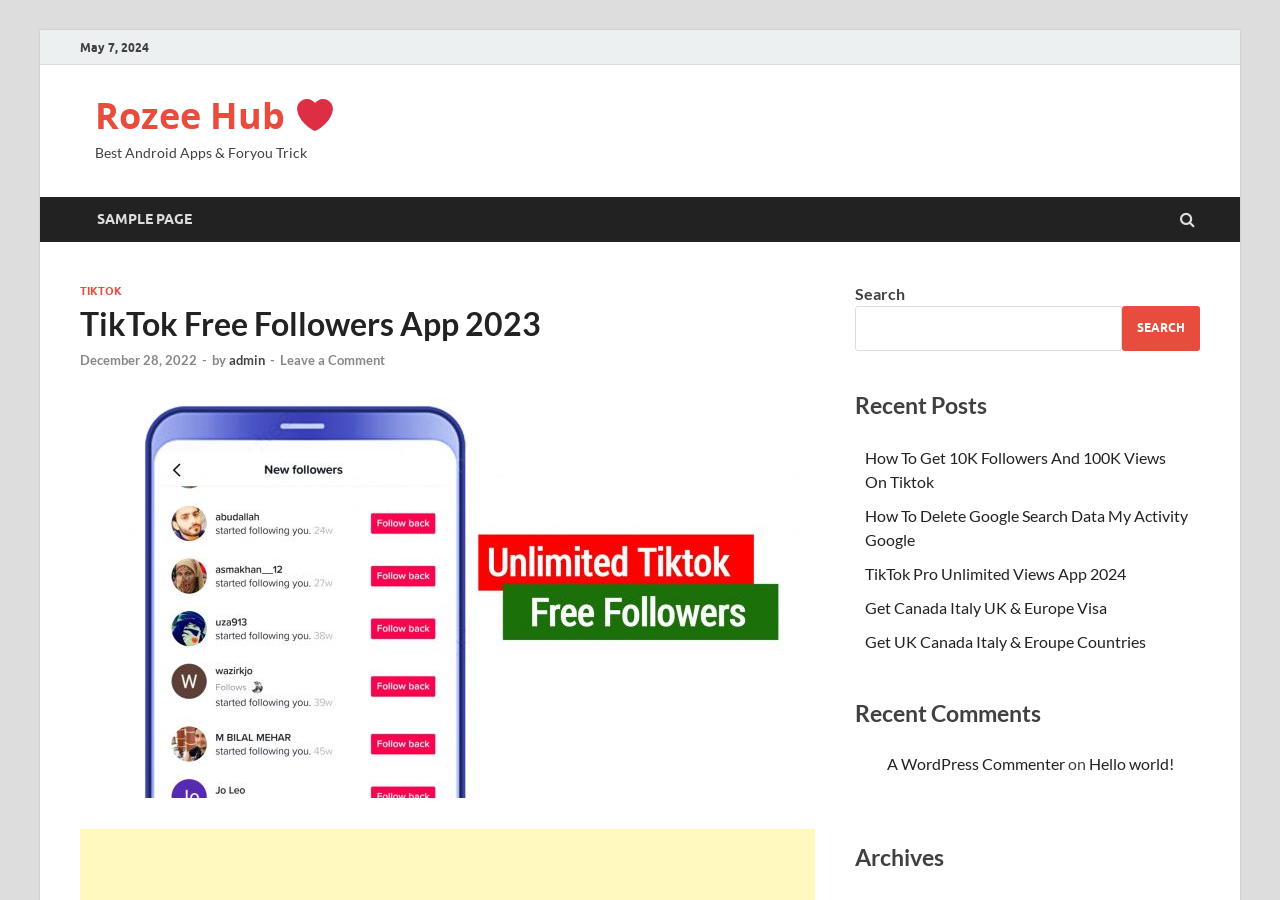What is the name of the website?
Using the image as a reference, give an elaborate response to the question.

I found the link 'Rozee Hub ❤️' at the top of the webpage, which is likely to be the name of the website.